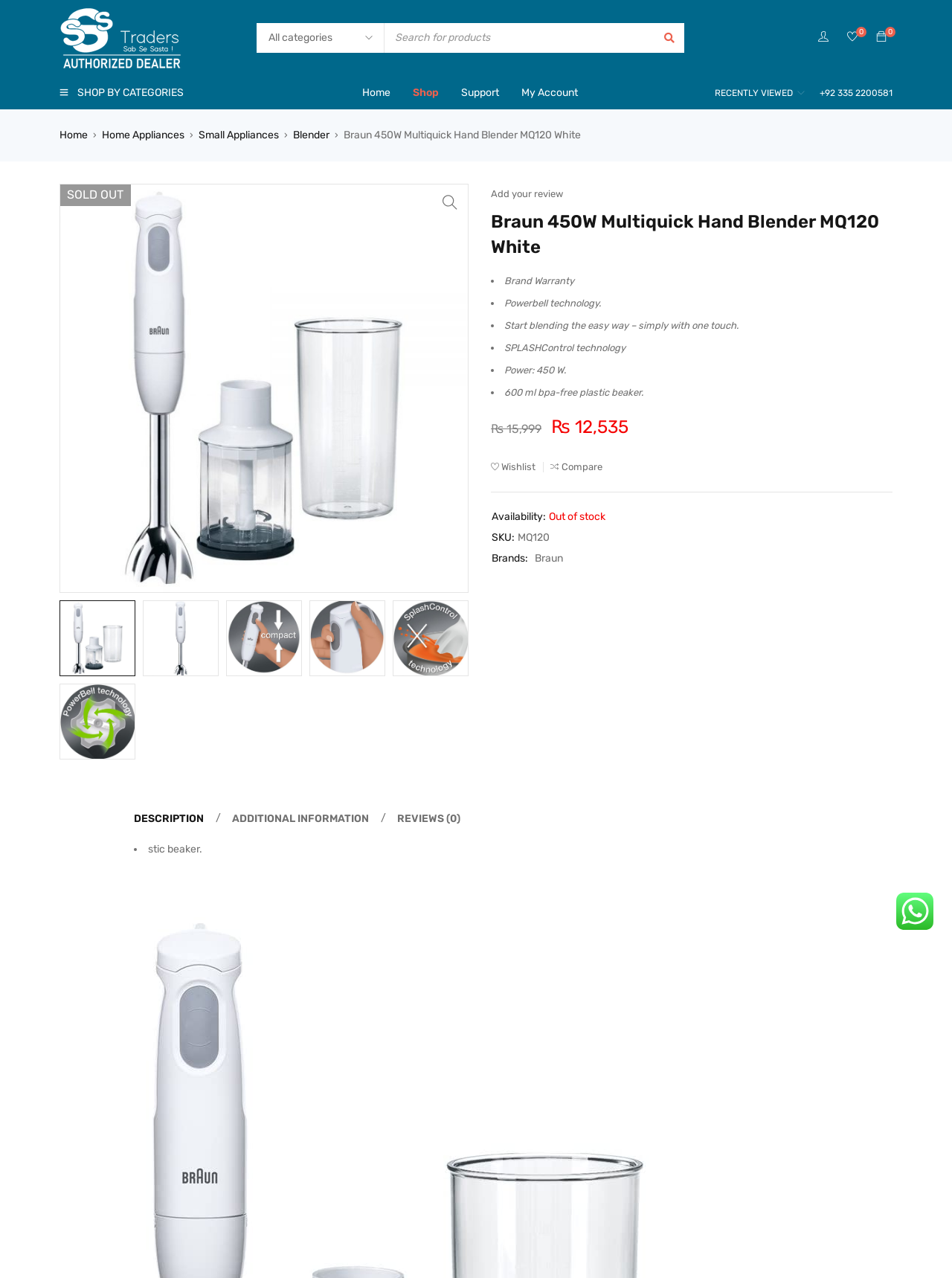Is the product in stock?
Answer the question with a single word or phrase by looking at the picture.

No